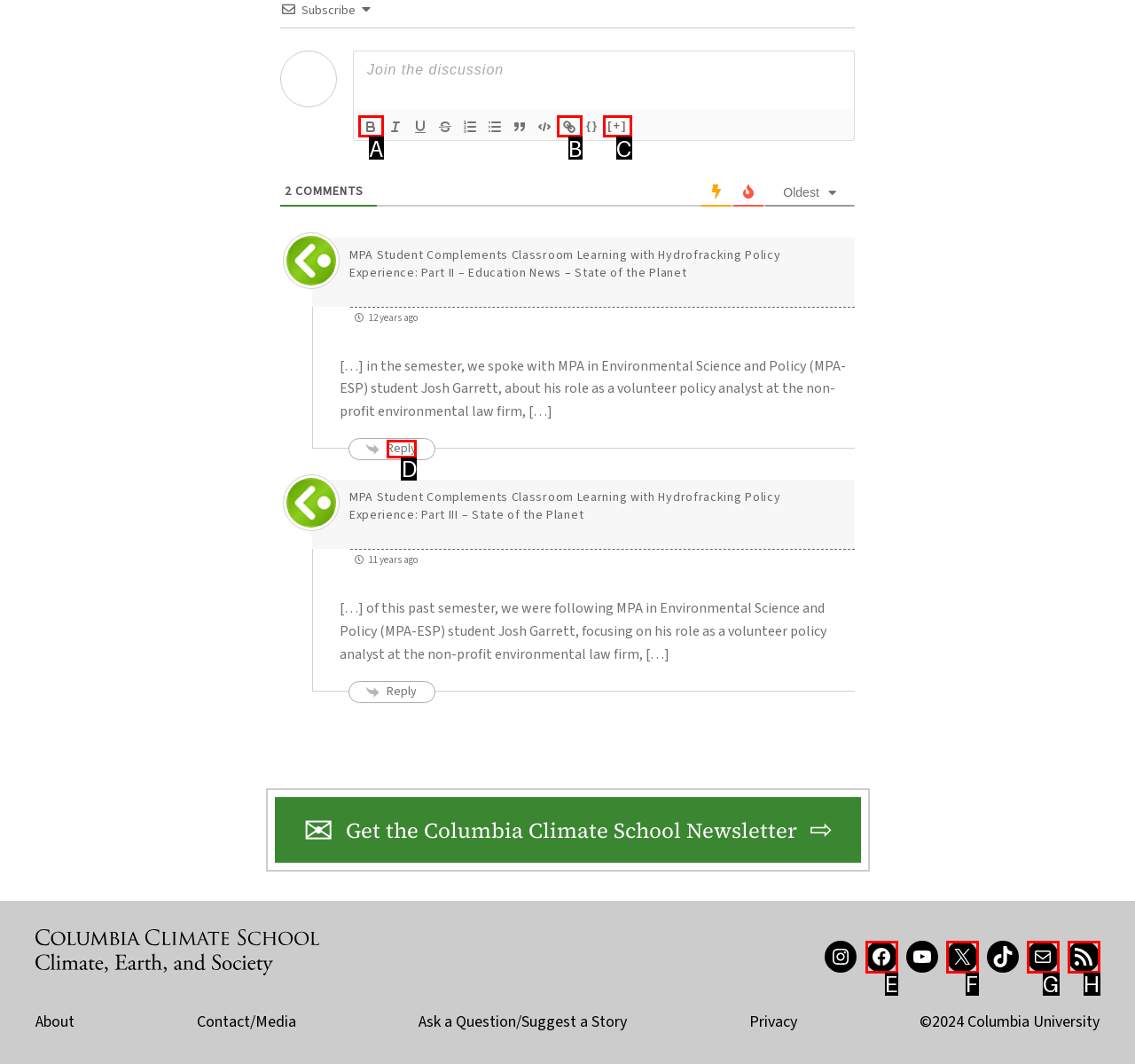Tell me the correct option to click for this task: Reply to the comment
Write down the option's letter from the given choices.

D